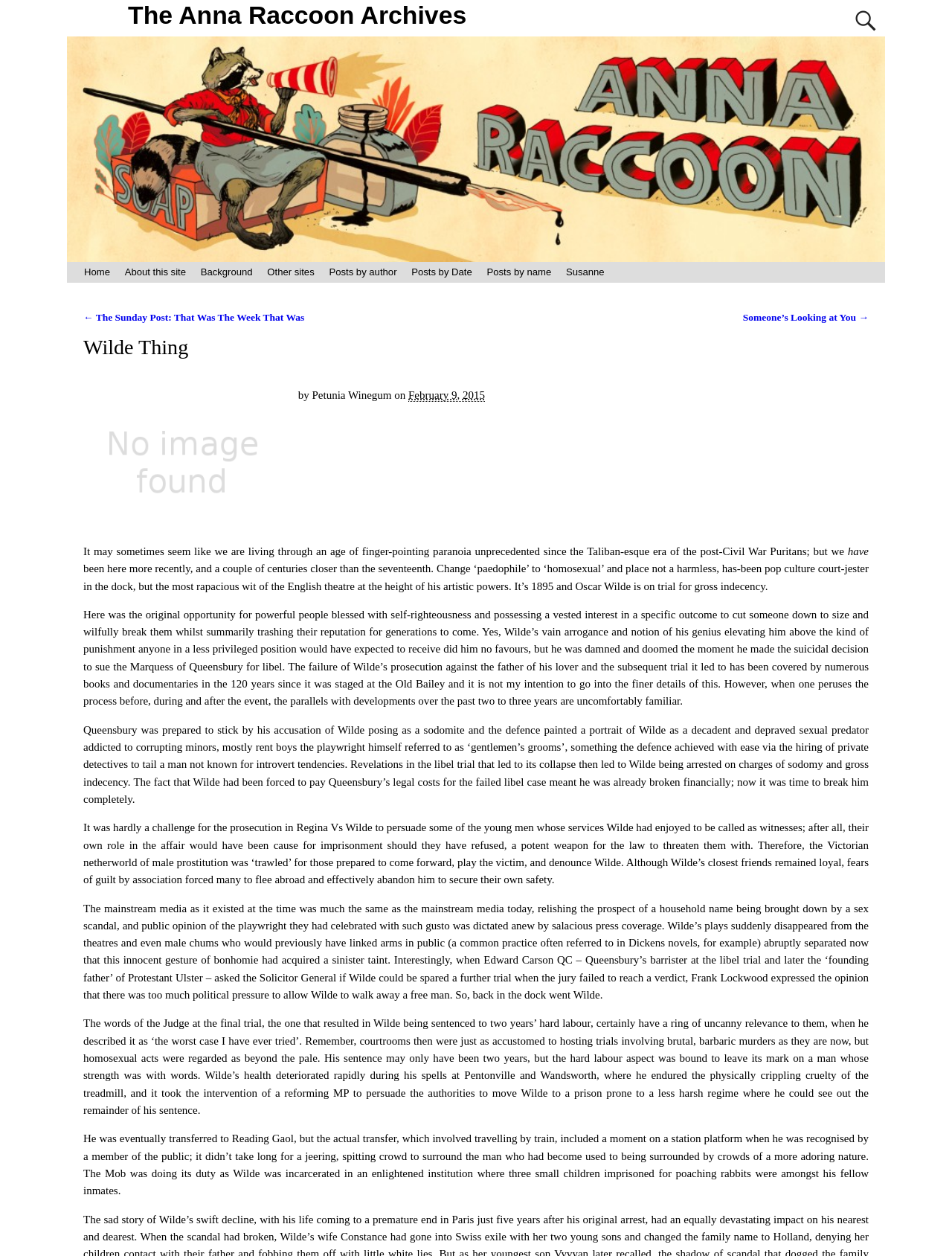Identify the bounding box for the given UI element using the description provided. Coordinates should be in the format (top-left x, top-left y, bottom-right x, bottom-right y) and must be between 0 and 1. Here is the description: Someone’s Looking at You →

[0.78, 0.248, 0.912, 0.257]